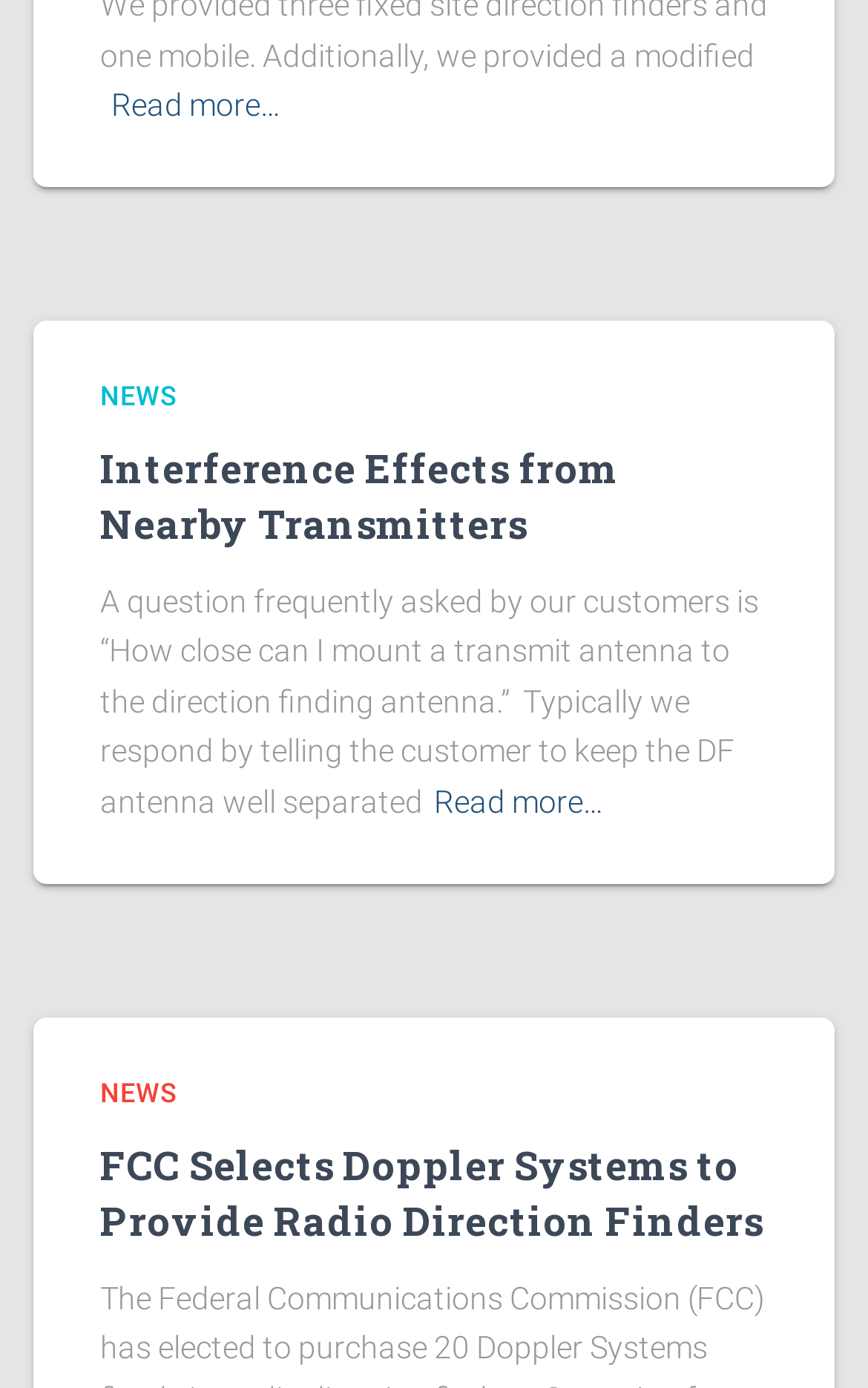Answer the question with a brief word or phrase:
What is the topic of the first news article?

Interference Effects